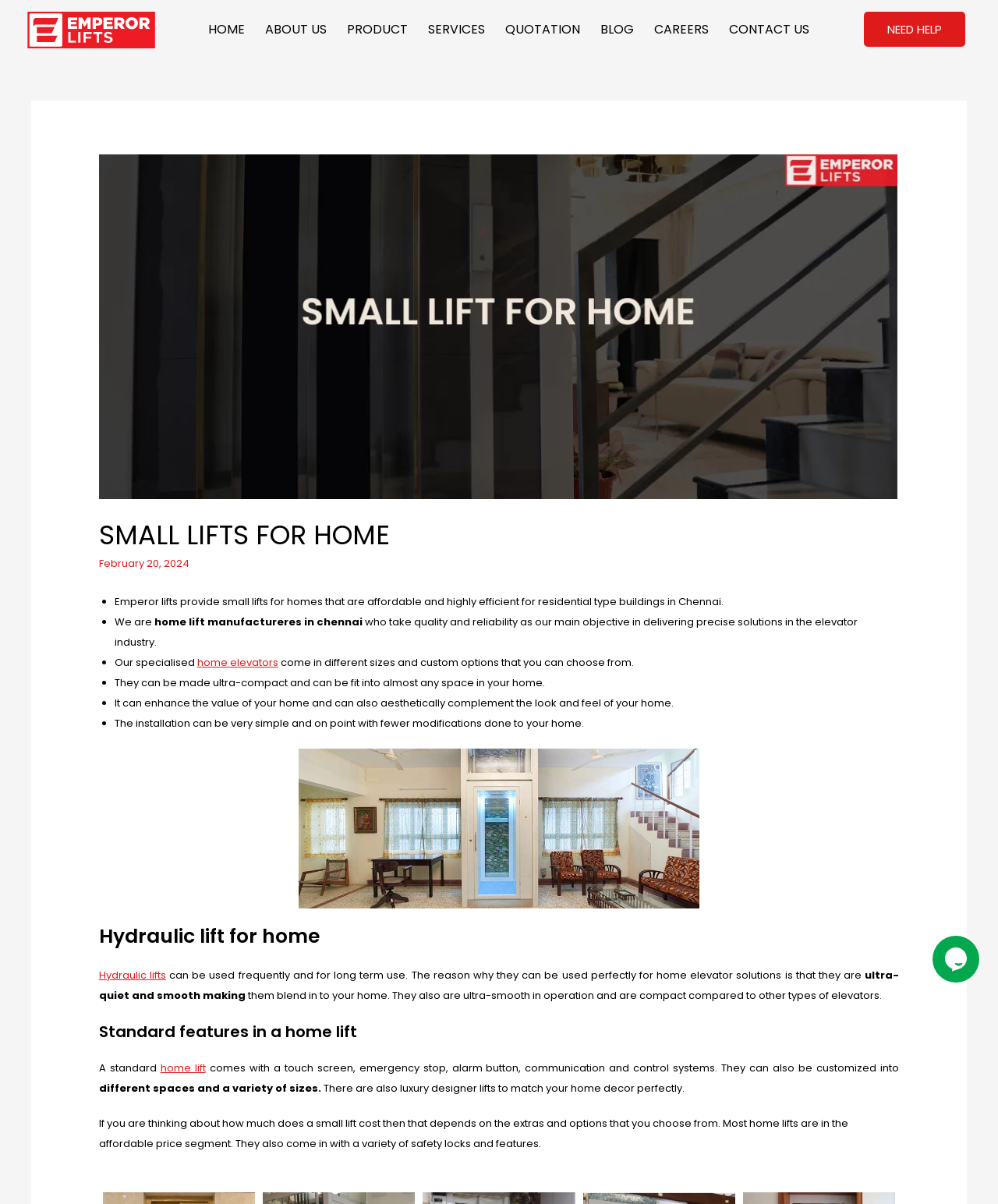Provide your answer to the question using just one word or phrase: What is the benefit of hydraulic lifts for home use?

Ultra-quiet and smooth